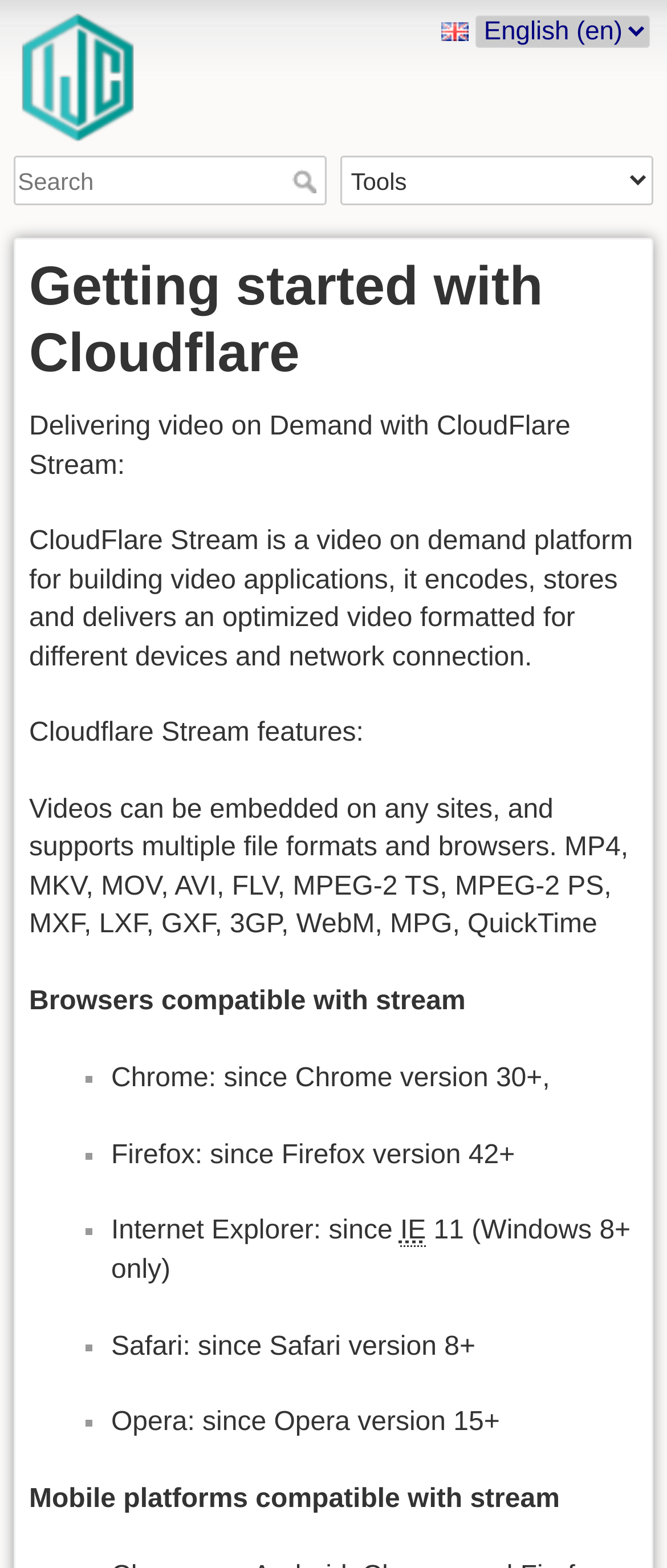What is the feature of Cloudflare Stream for video embedding?
Can you provide an in-depth and detailed response to the question?

According to the webpage, one of the features of Cloudflare Stream is that videos can be embedded on any sites, and it supports multiple file formats and browsers.